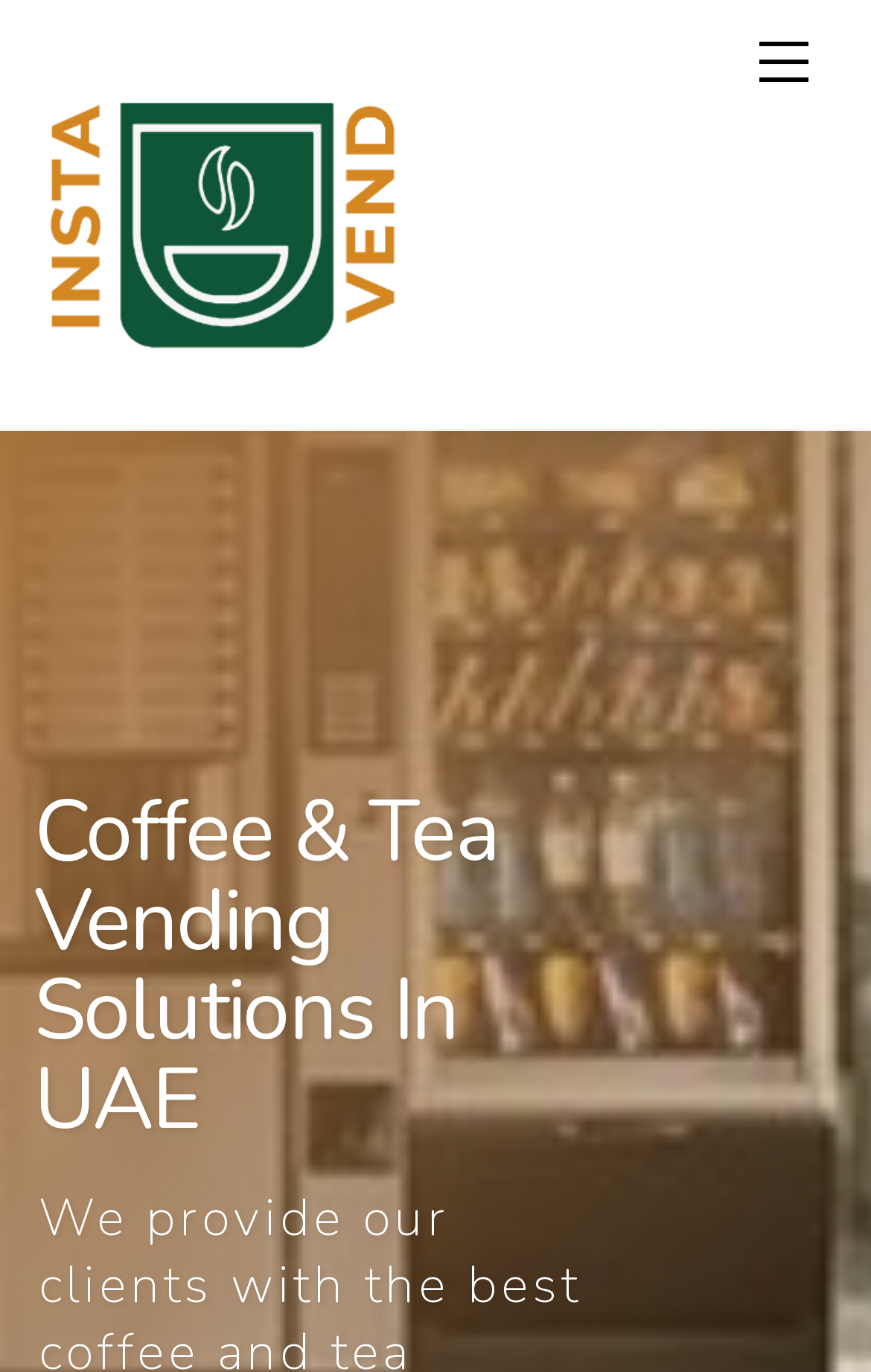Based on the element description, predict the bounding box coordinates (top-left x, top-left y, bottom-right x, bottom-right y) for the UI element in the screenshot: title="Instavend Foodstuff Trading LLC"

[0.05, 0.246, 0.46, 0.298]